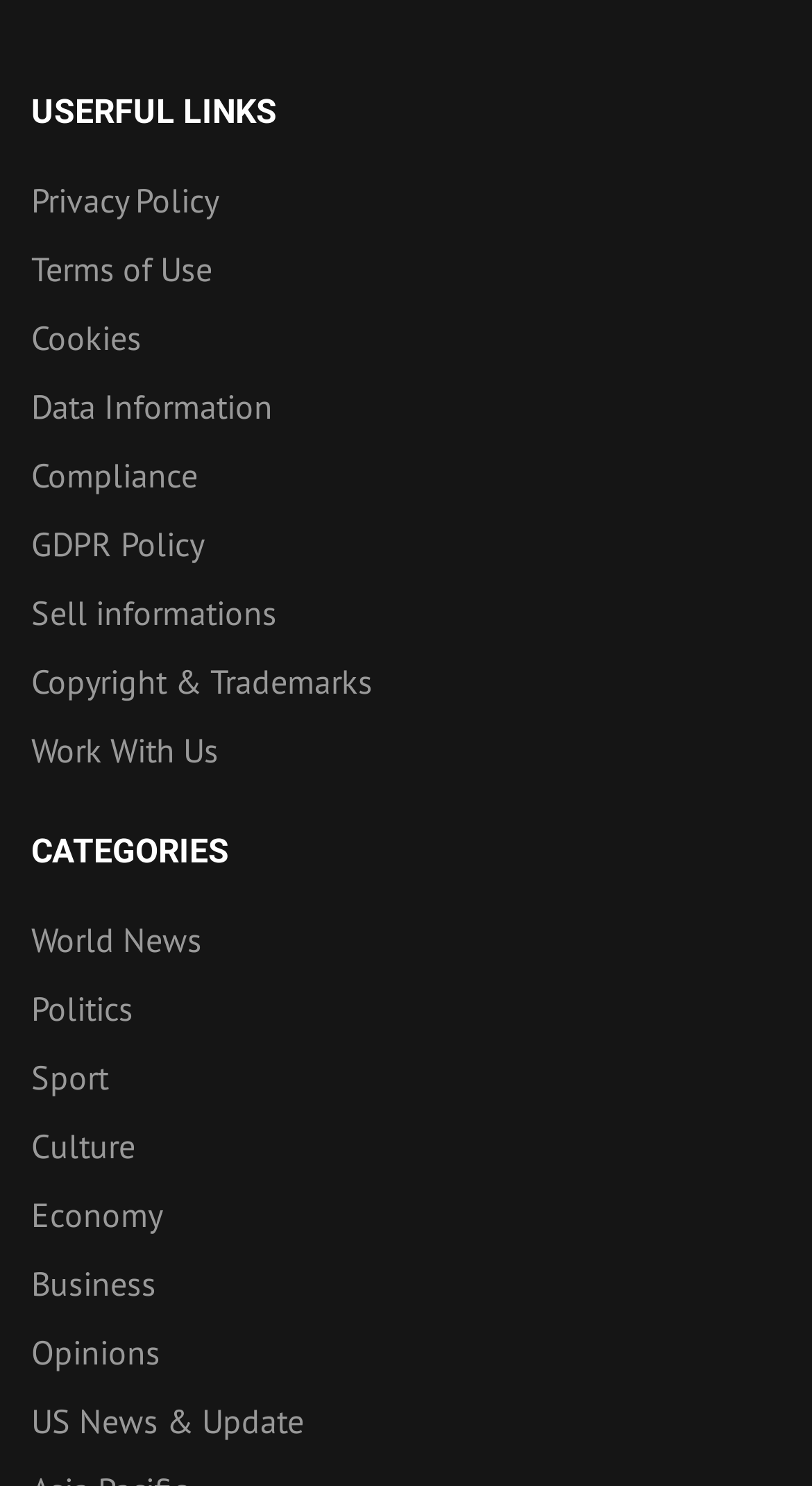Respond to the question below with a single word or phrase: What is the third link in the 'USERFUL LINKS' section?

Cookies